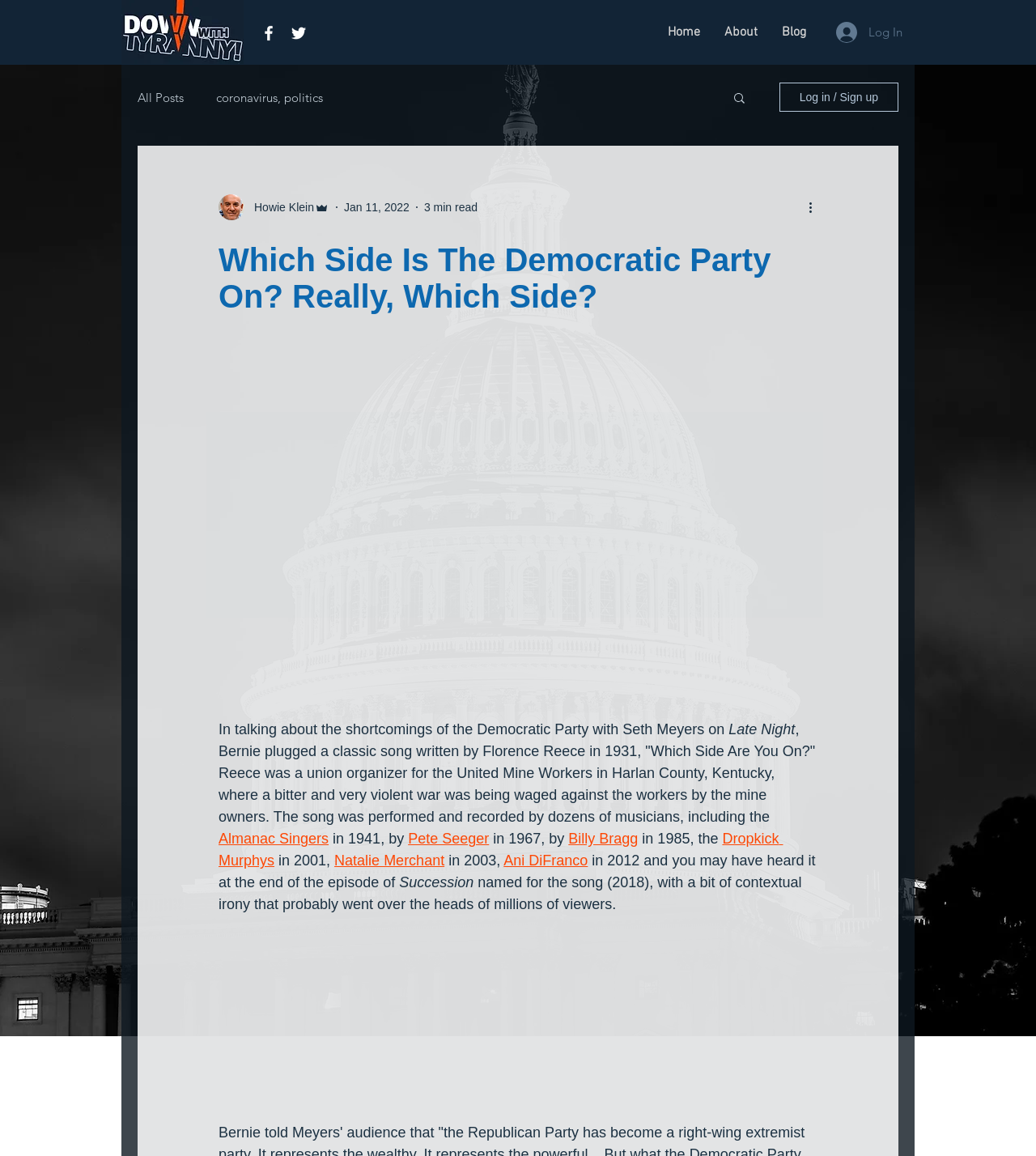Who is the writer of the article?
Answer the question in as much detail as possible.

The writer's picture and name are located at the top of the article, and the name is 'Howie Klein'.